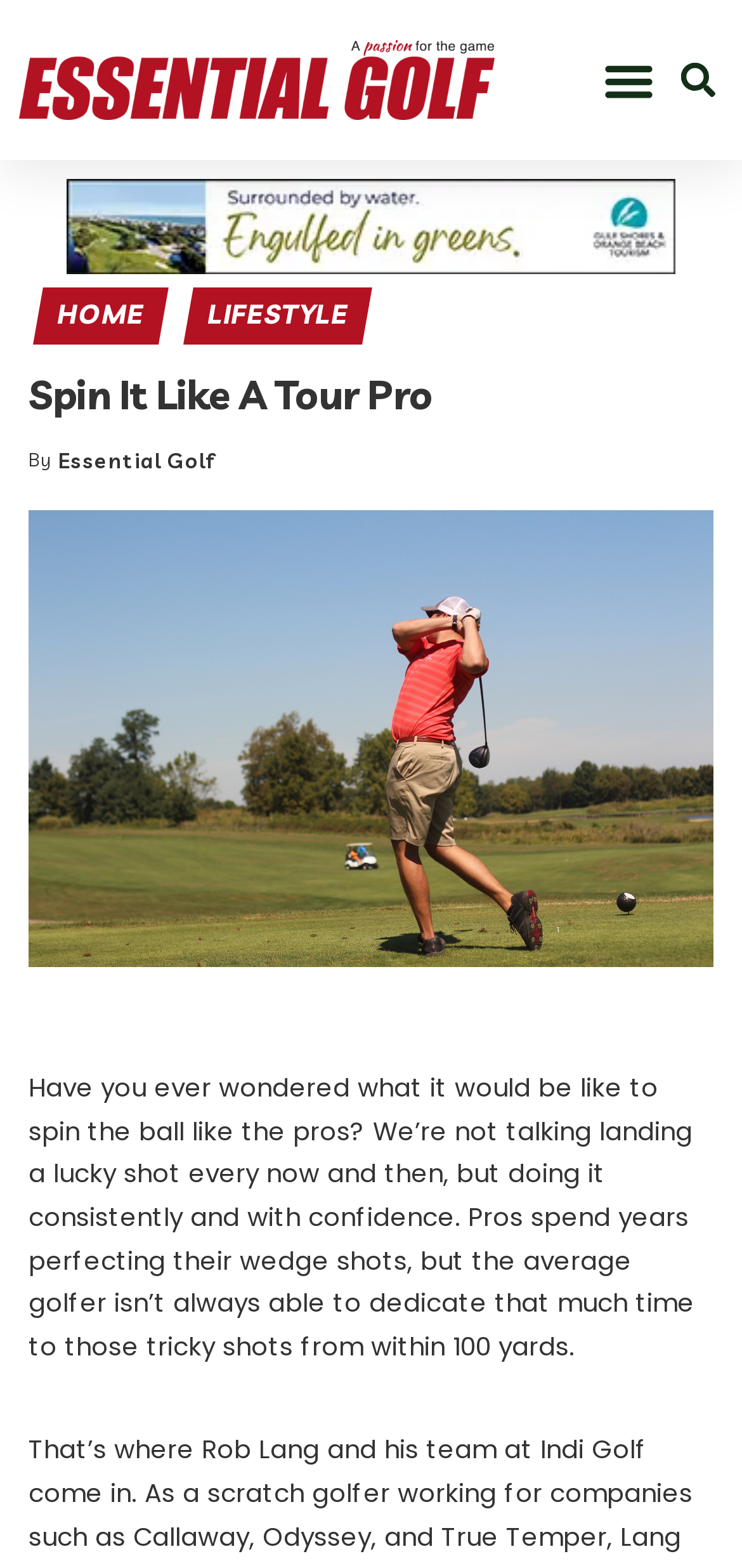Generate a thorough description of the webpage.

The webpage is about golf, specifically focusing on improving control and spin through researched designs by Indigolf. At the top left, there is a link to "Essential Golf: A passion for the Game" accompanied by an image with the same description. On the top right, there is a menu toggle button and a search bar with a search button.

Below the top section, there is a large image that spans most of the width of the page. Above the image, there is a header section with links to "HOME" and "LIFESTYLE" on the left, and a heading "Spin It Like A Tour Pro" in the center. The heading is followed by a text "By" and a link to "Essential Golf".

Below the image, there is a paragraph of text that discusses the challenge of spinning the ball like professional golfers. The text is quite long and takes up most of the remaining space on the page. At the bottom, there is a static text "Image Courtesy of Pixabay".